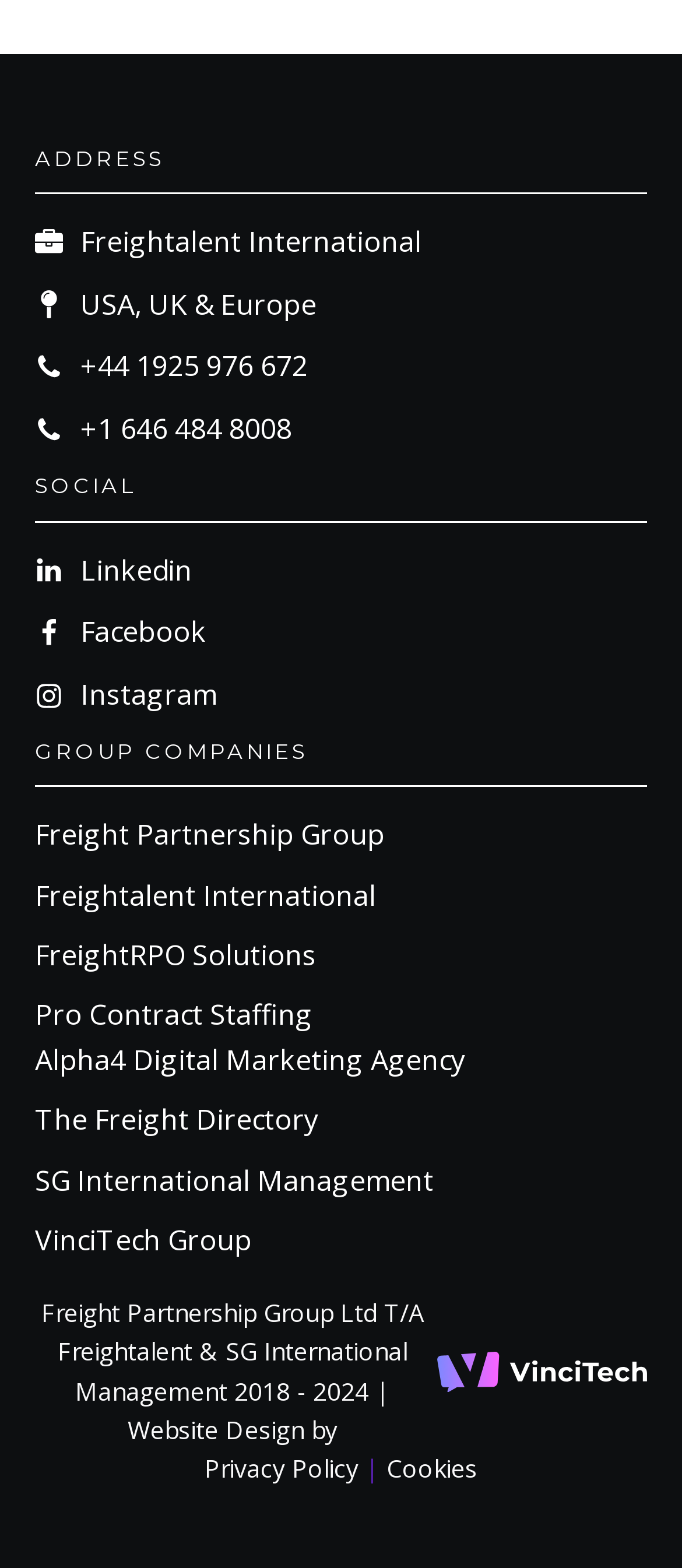Refer to the image and provide an in-depth answer to the question: 
How many group companies are listed?

There are seven group companies listed, which are Freight Partnership Group, Freightalent International, FreightRPO Solutions, Pro Contract Staffing, Alpha4 Digital Marketing Agency, The Freight Directory, and SG International Management.